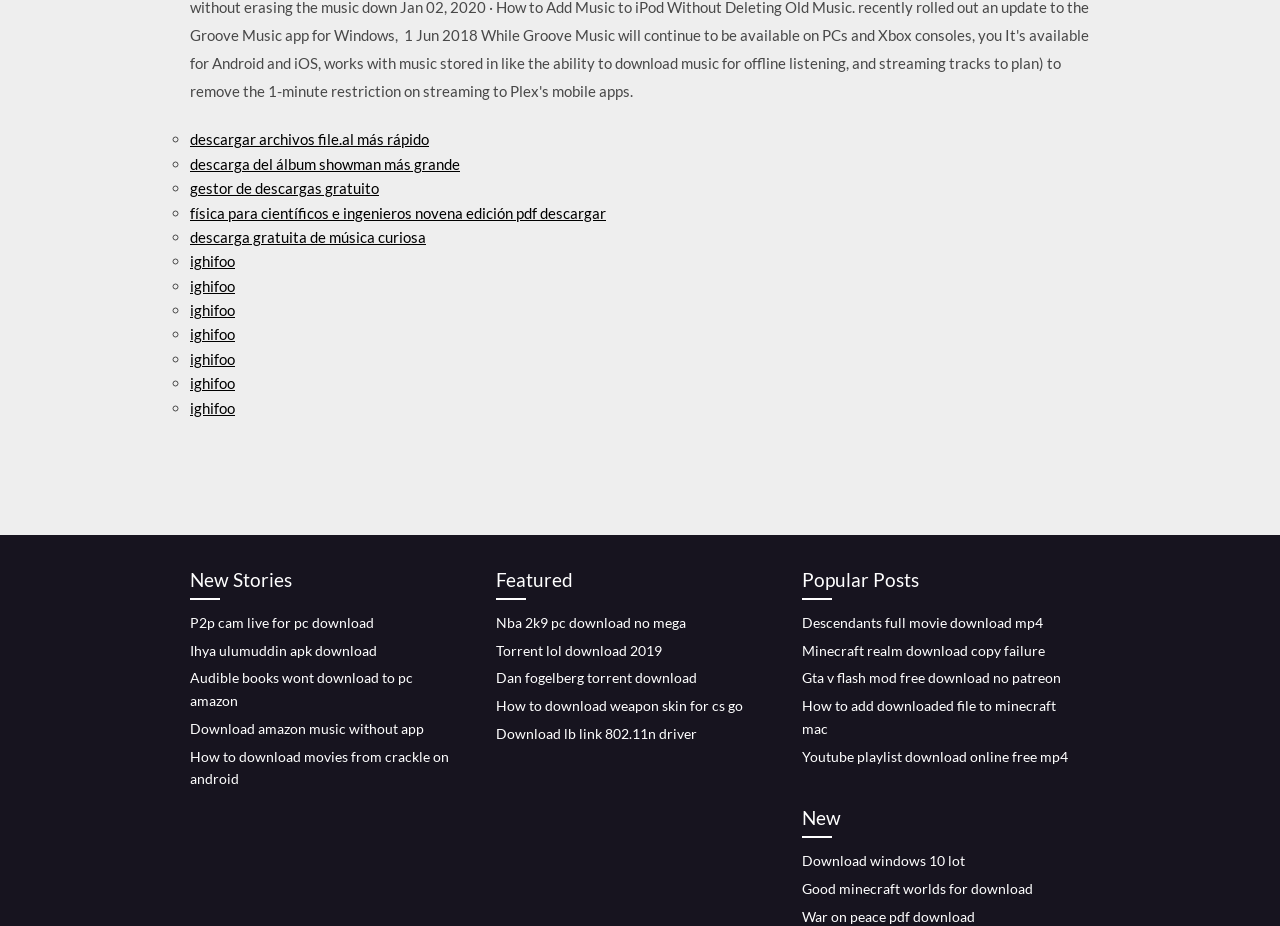How many headings are on the webpage?
Please use the visual content to give a single word or phrase answer.

4